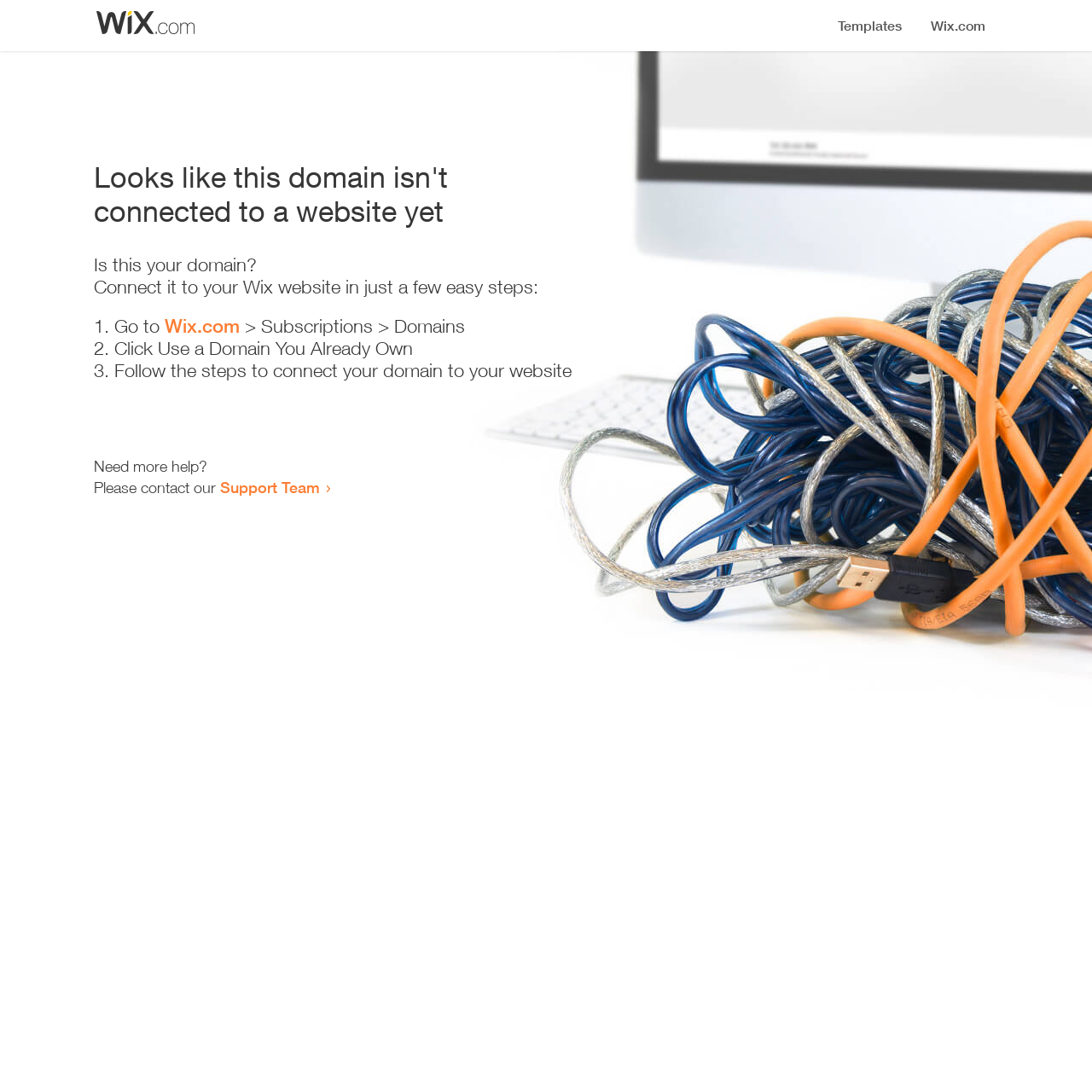What is the current status of the domain?
Provide a short answer using one word or a brief phrase based on the image.

Not connected to a website